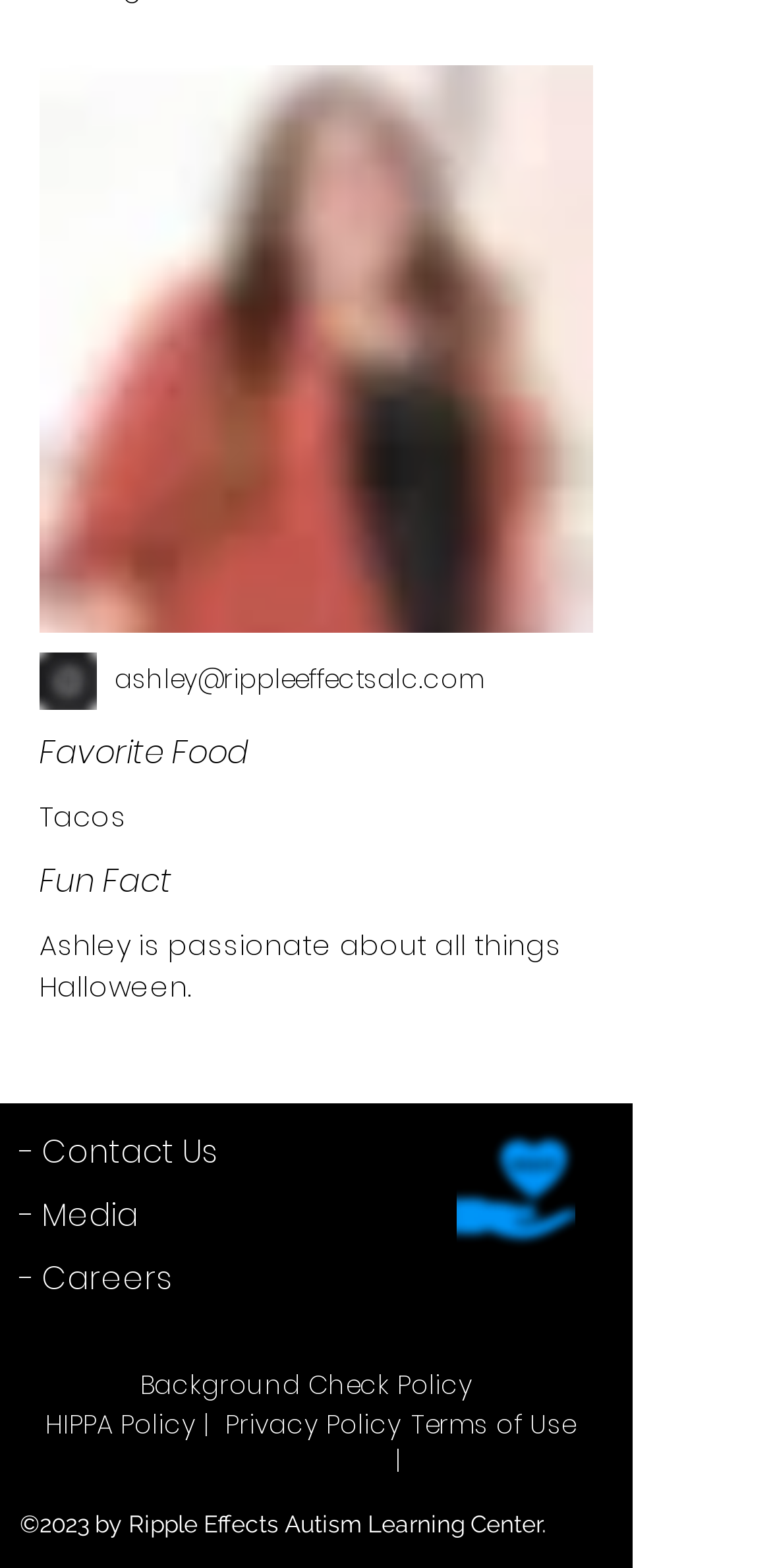Specify the bounding box coordinates of the element's region that should be clicked to achieve the following instruction: "Check the Background Check Policy". The bounding box coordinates consist of four float numbers between 0 and 1, in the format [left, top, right, bottom].

[0.182, 0.871, 0.613, 0.895]